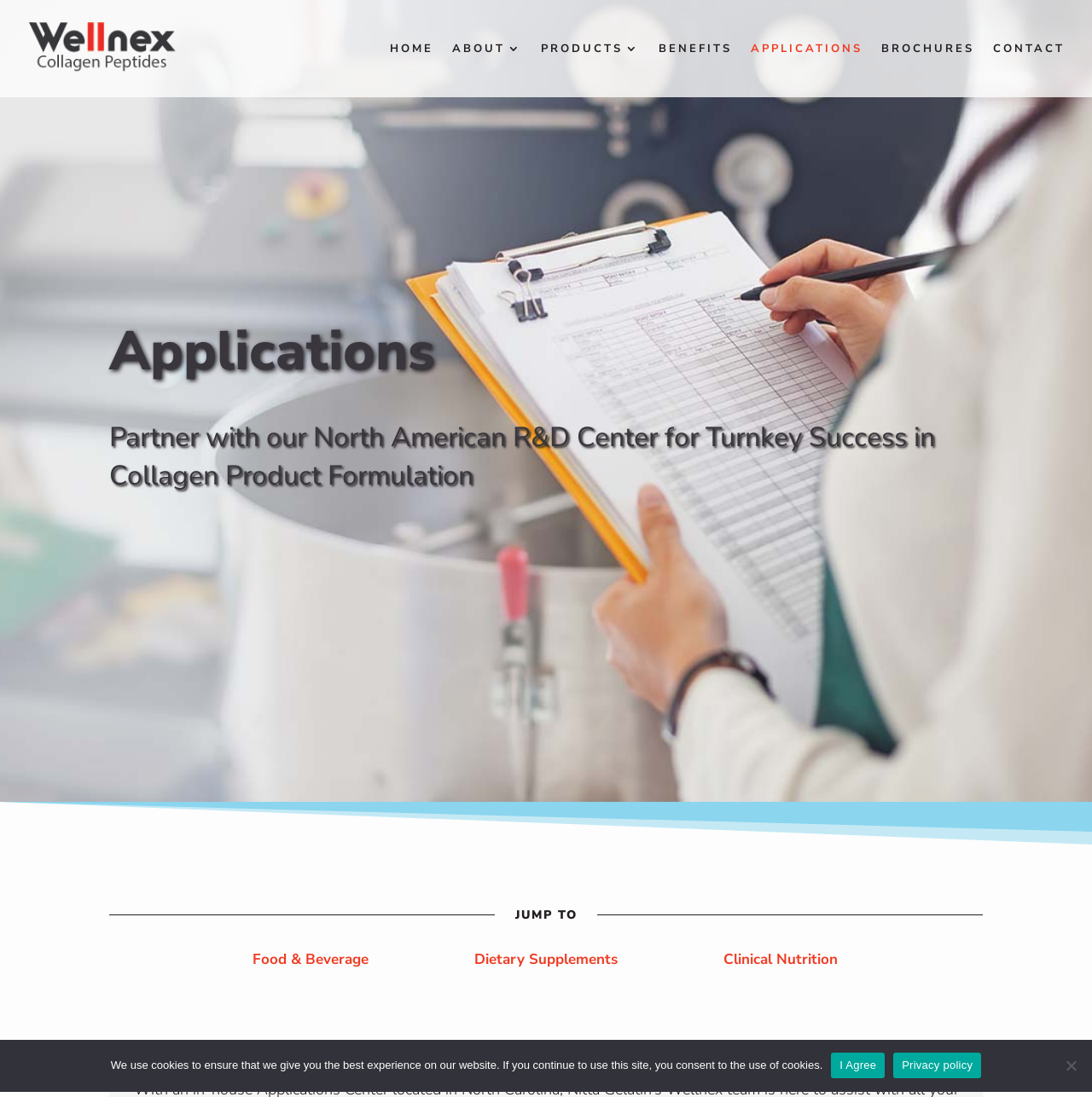Given the element description Home, identify the bounding box coordinates for the UI element on the webpage screenshot. The format should be (top-left x, top-left y, bottom-right x, bottom-right y), with values between 0 and 1.

[0.357, 0.039, 0.397, 0.089]